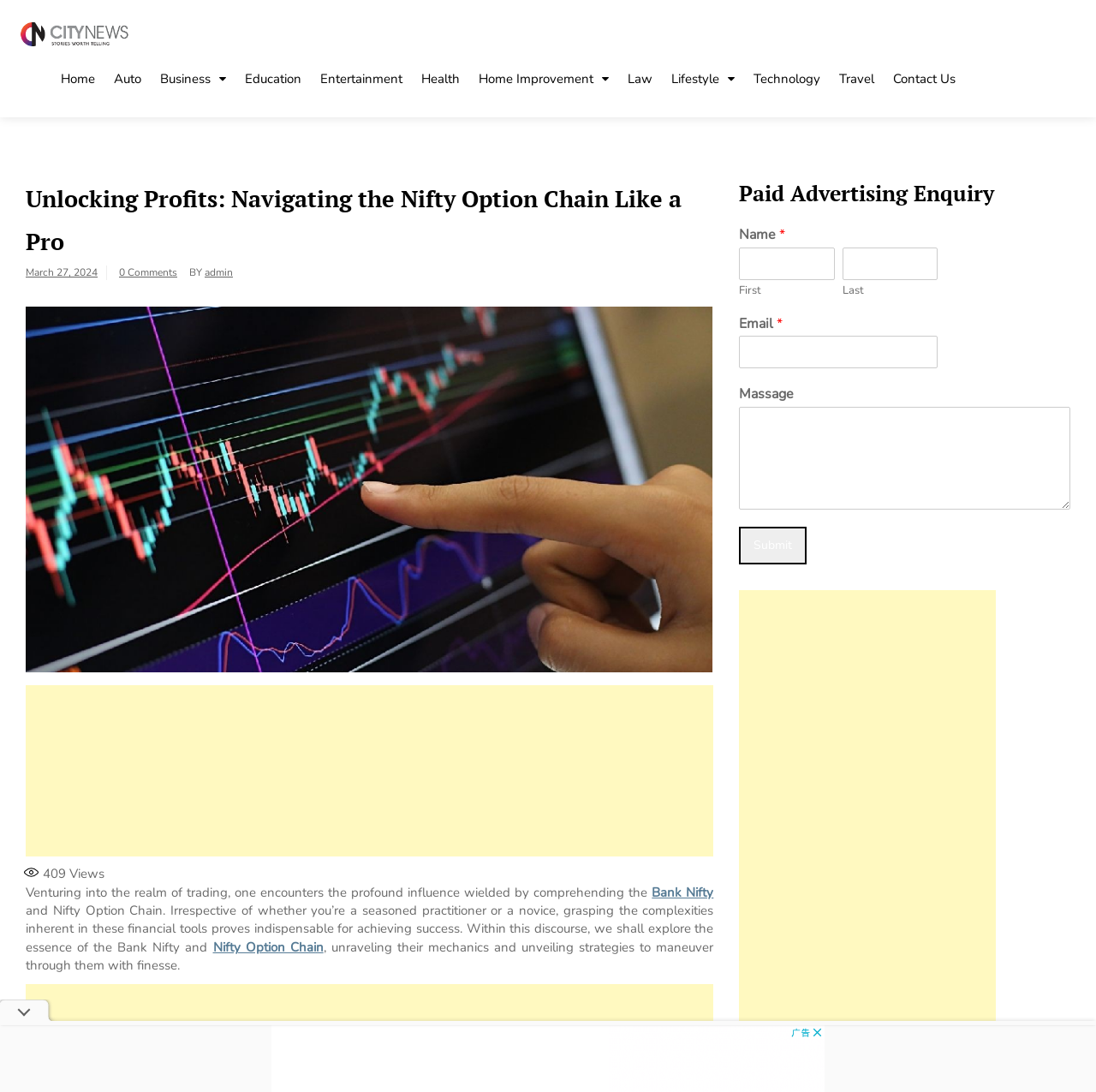Provide a thorough description of the webpage's content and layout.

This webpage is about navigating the Nifty Option Chain and unlocking profits in financial markets. At the top left, there is a logo with the text "My Blog" and a link to the blog. Below the logo, there is a horizontal navigation menu with links to various categories such as Home, Auto, Business, Education, and more.

The main content of the webpage is divided into two sections. On the left, there is a header section with the title "Unlocking Profits: Navigating the Nifty Option Chain Like a Pro" and a link to the date of publication, "March 27, 2024". Below the title, there is an image related to Nifty.

On the right side of the header section, there is a section with information about the article, including the number of views, "409", and a link to the author, "admin". Below this section, there is a block of text that introduces the topic of the article, discussing the importance of understanding the Bank Nifty and Nifty Option Chain in trading.

The main content of the article is a long paragraph that explains the complexities of the Bank Nifty and Nifty Option Chain and how to navigate them successfully. The paragraph includes links to the terms "Bank Nifty" and "Nifty Option Chain".

On the right side of the webpage, there is a section for paid advertising enquiries. This section includes a form with fields for name, email, and message, as well as a submit button. Above the form, there is a heading "Paid Advertising Enquiry".

At the bottom of the webpage, there is a horizontal line with an image on the left side.